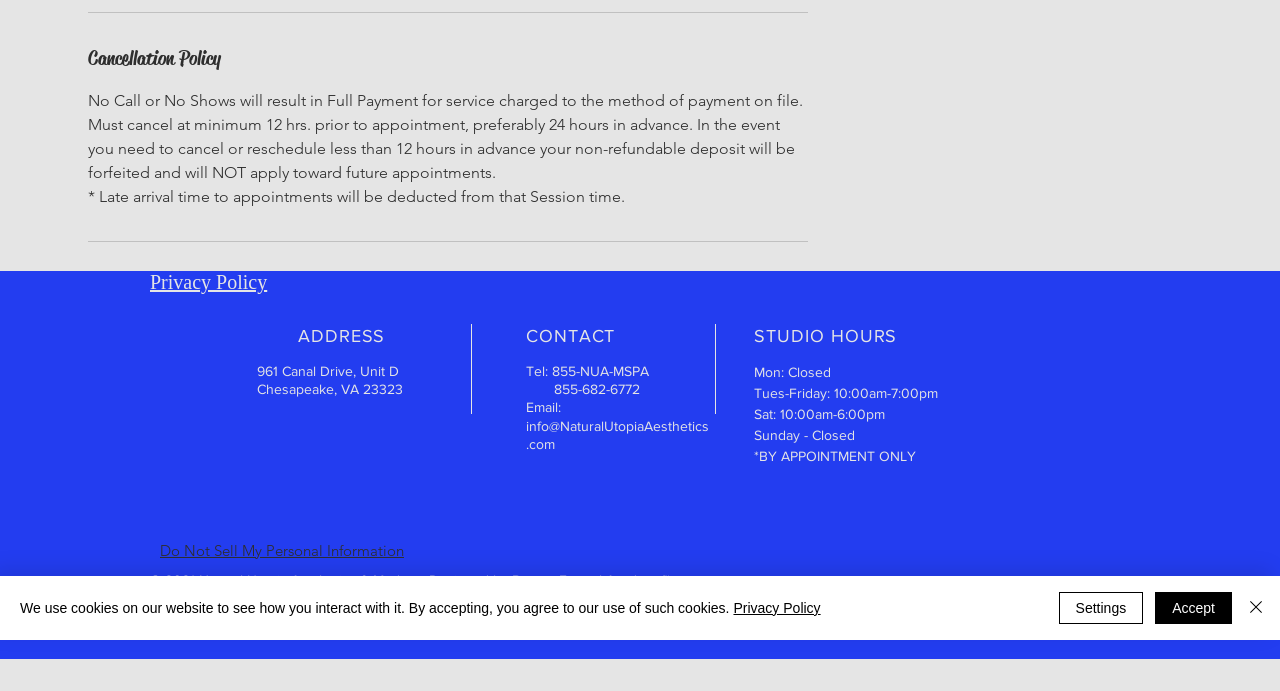Given the webpage screenshot, identify the bounding box of the UI element that matches this description: "Privacy Policy".

[0.573, 0.868, 0.641, 0.891]